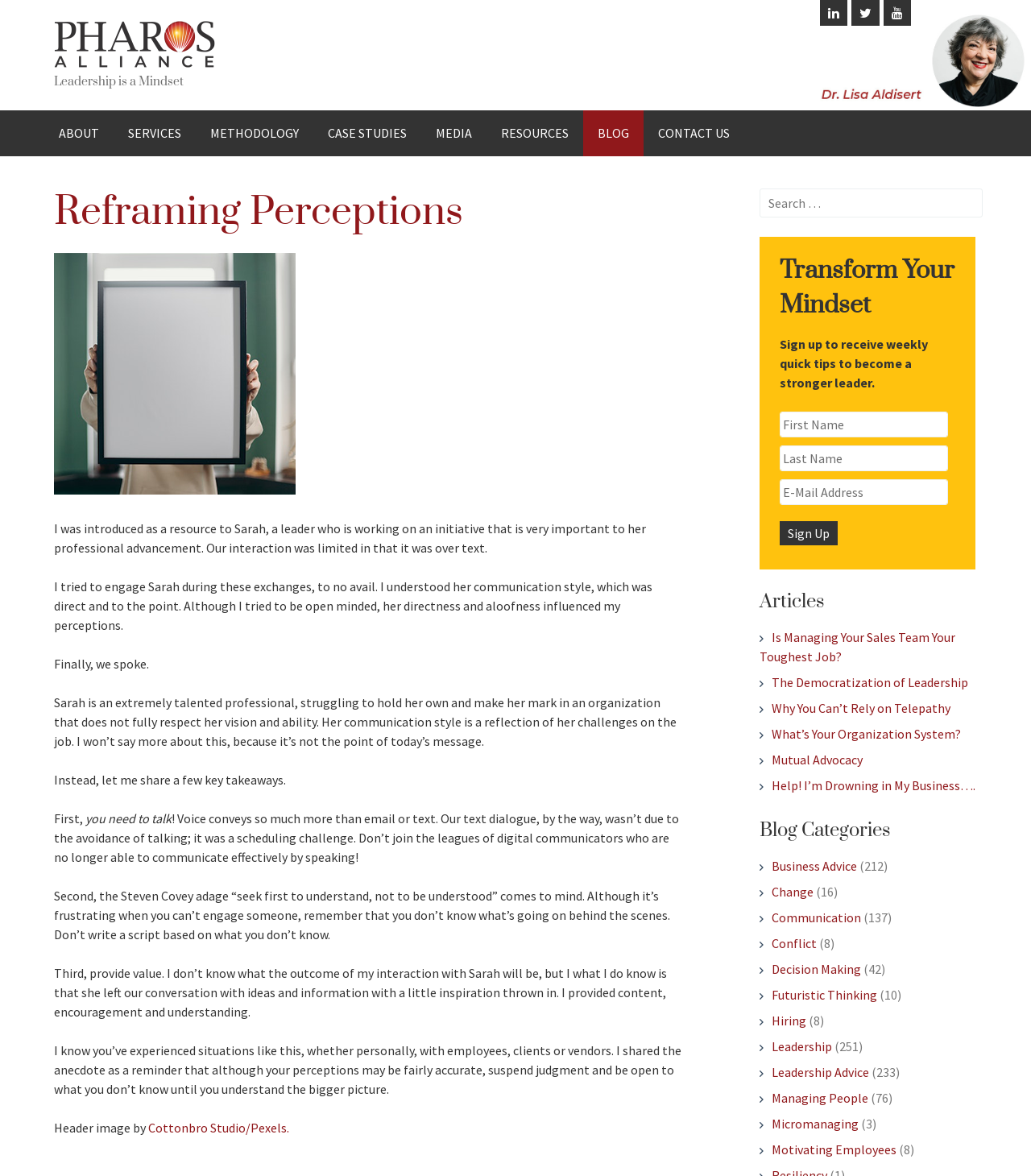Please specify the bounding box coordinates of the element that should be clicked to execute the given instruction: 'Click the 'Sign Up' button'. Ensure the coordinates are four float numbers between 0 and 1, expressed as [left, top, right, bottom].

[0.756, 0.443, 0.813, 0.464]